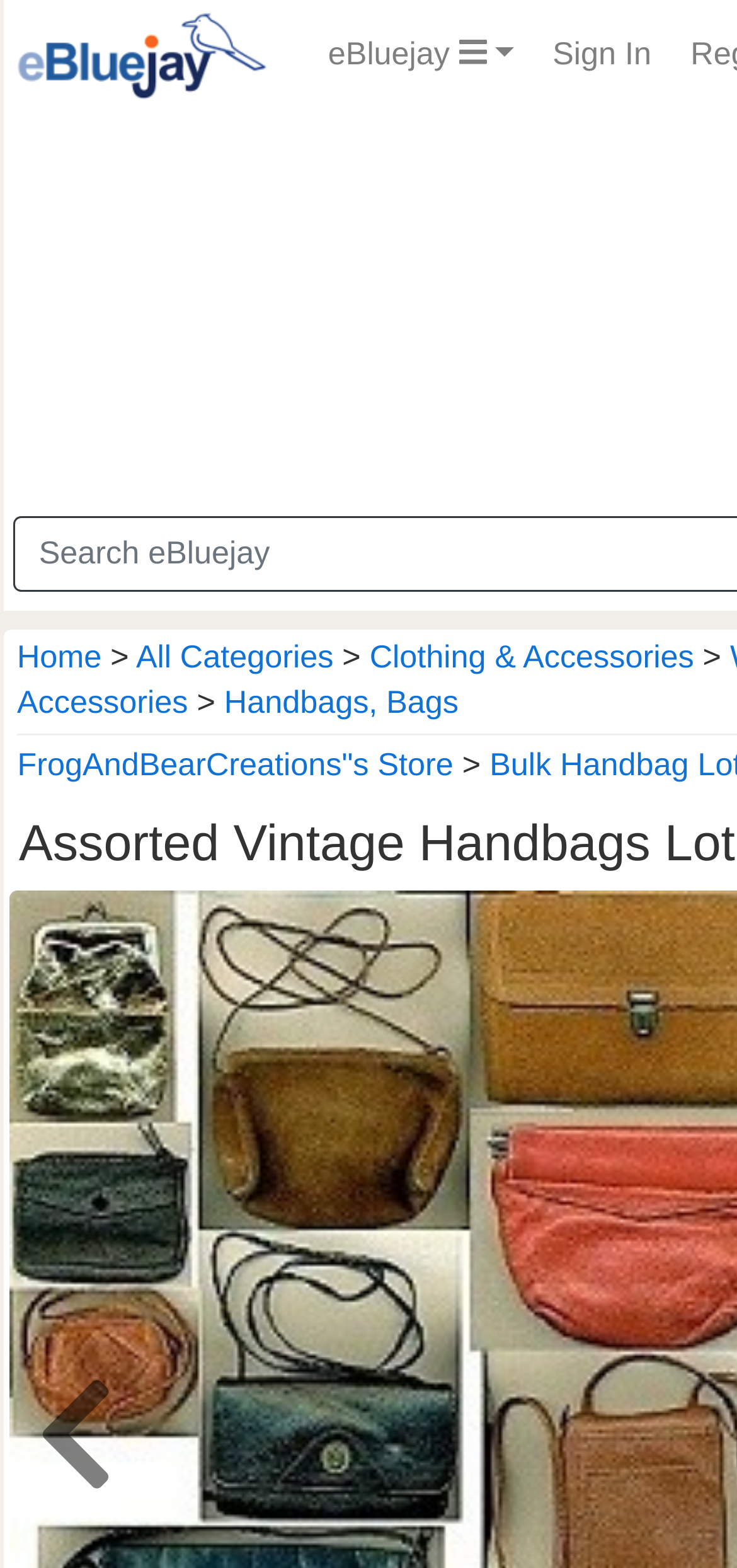Provide the bounding box coordinates, formatted as (top-left x, top-left y, bottom-right x, bottom-right y), with all values being floating point numbers between 0 and 1. Identify the bounding box of the UI element that matches the description: Home

[0.023, 0.408, 0.138, 0.431]